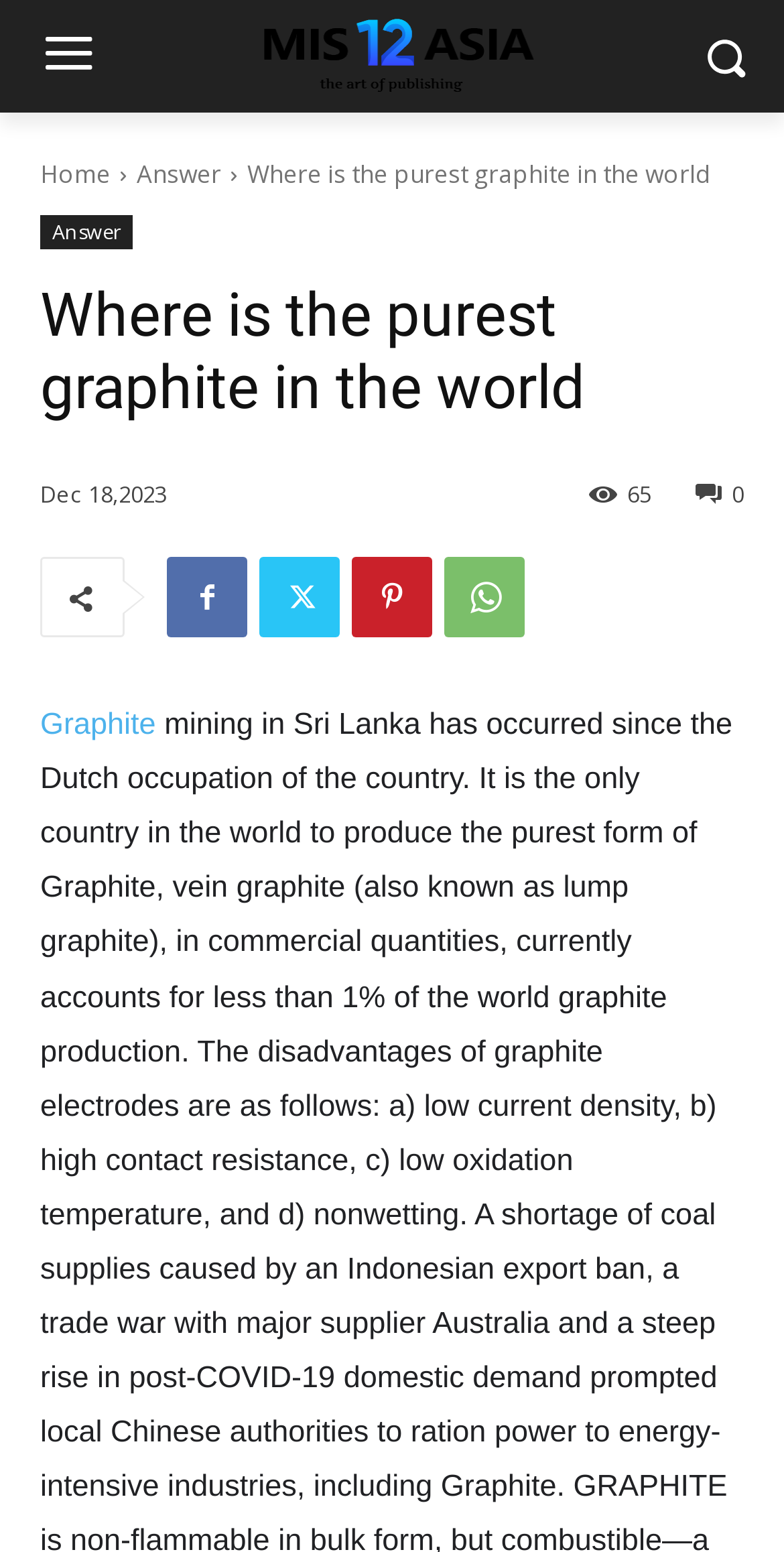Locate the bounding box coordinates of the clickable area to execute the instruction: "Print this page". Provide the coordinates as four float numbers between 0 and 1, represented as [left, top, right, bottom].

None